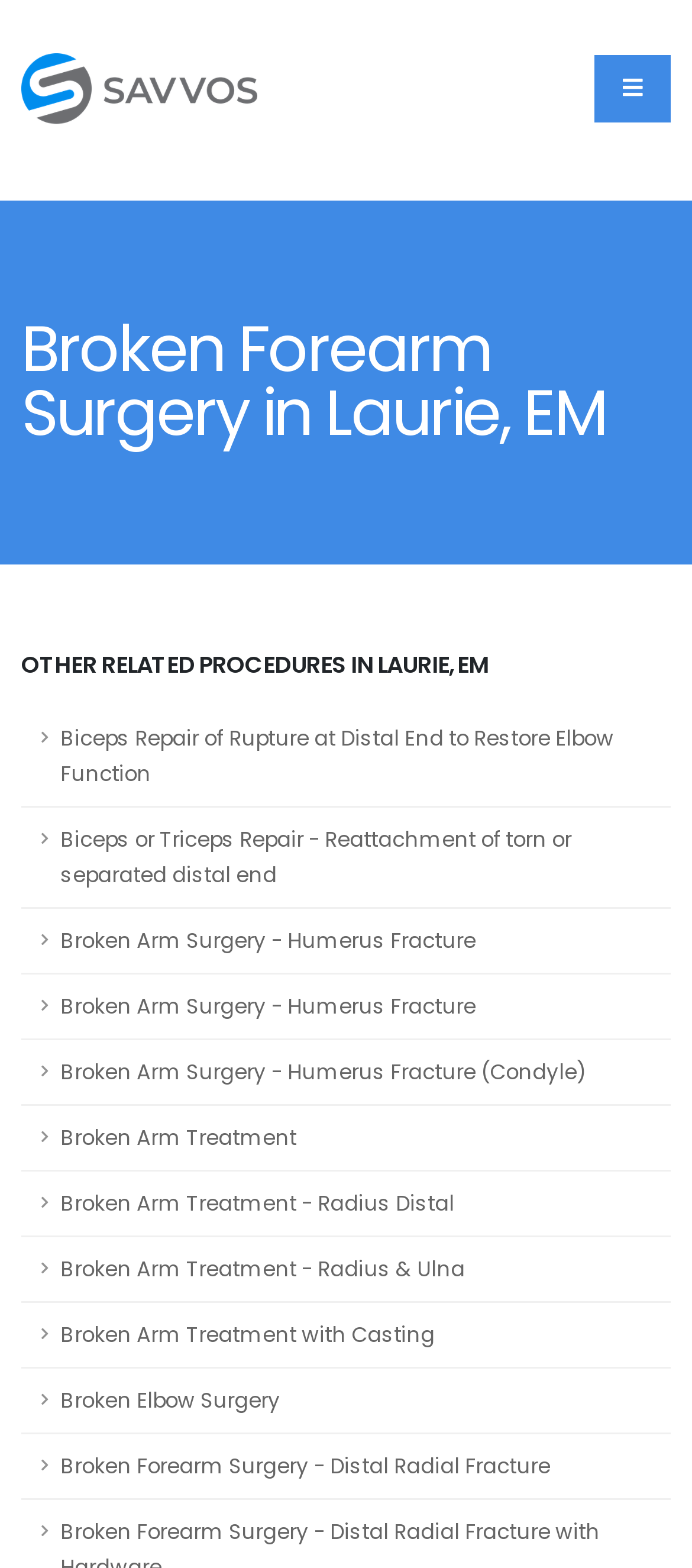From the screenshot, find the bounding box of the UI element matching this description: "Broken Arm Treatment". Supply the bounding box coordinates in the form [left, top, right, bottom], each a float between 0 and 1.

[0.031, 0.705, 0.969, 0.747]